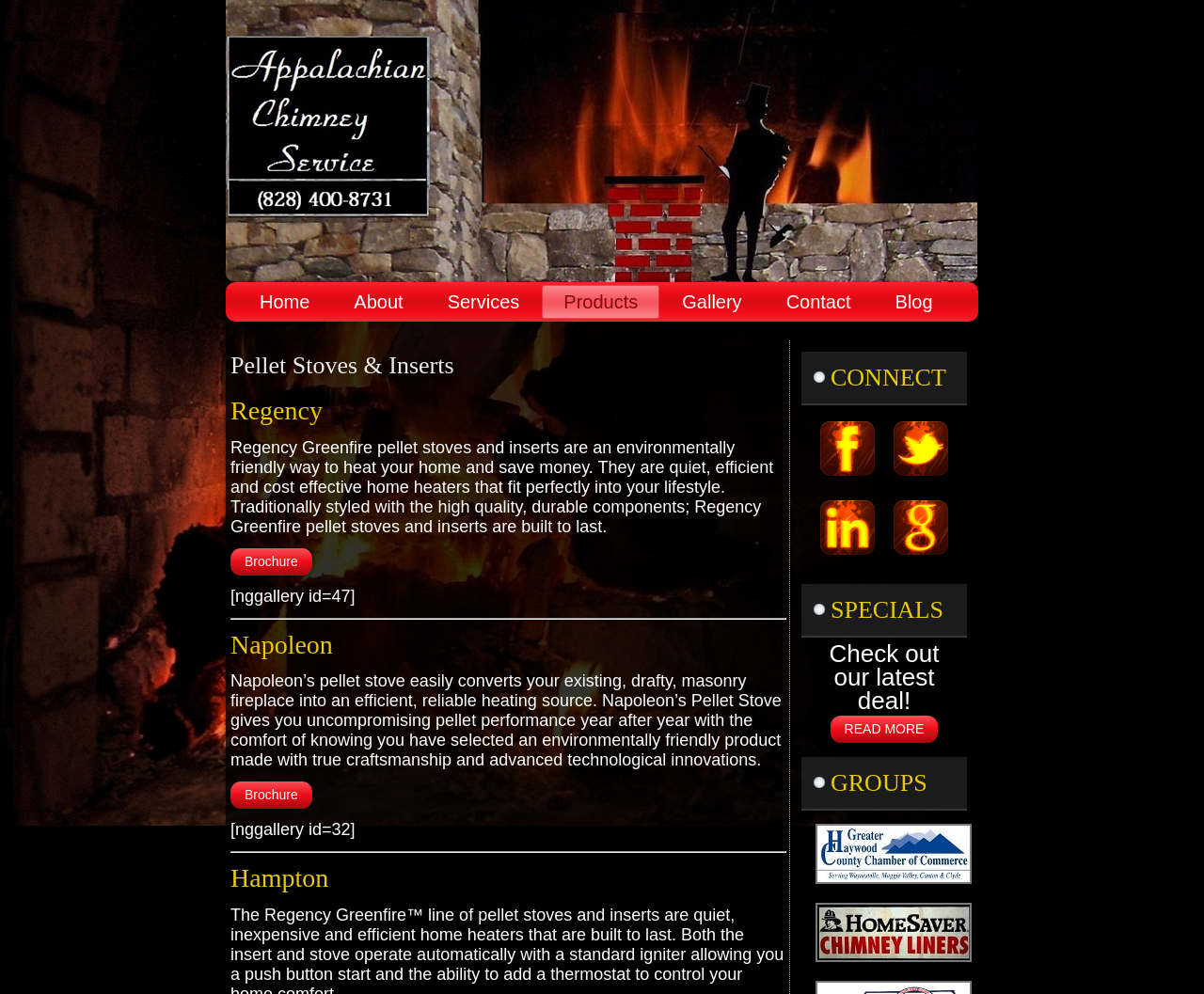What is the purpose of the pellet stoves and inserts?
Offer a detailed and full explanation in response to the question.

According to the webpage content, the pellet stoves and inserts are described as 'an environmentally friendly way to heat your home and save money'. This suggests that the primary purpose of these products is to heat homes.